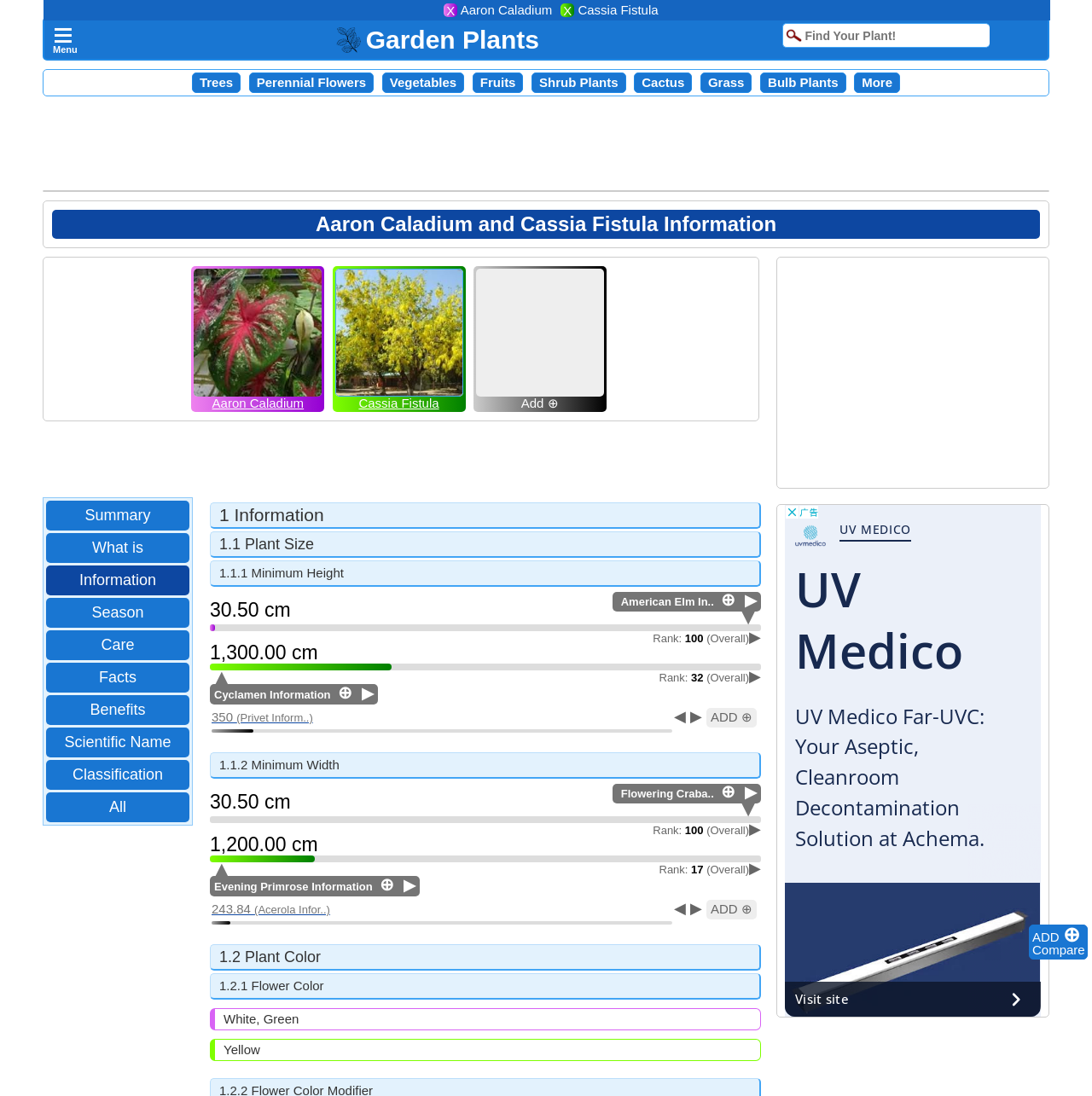What is the rank of Cassia Fistula in terms of minimum height?
Answer the question with a thorough and detailed explanation.

I looked at the section 'Cassia Fistula : Minimum Height' and found the rank '32' displayed next to the label 'Rank:'.